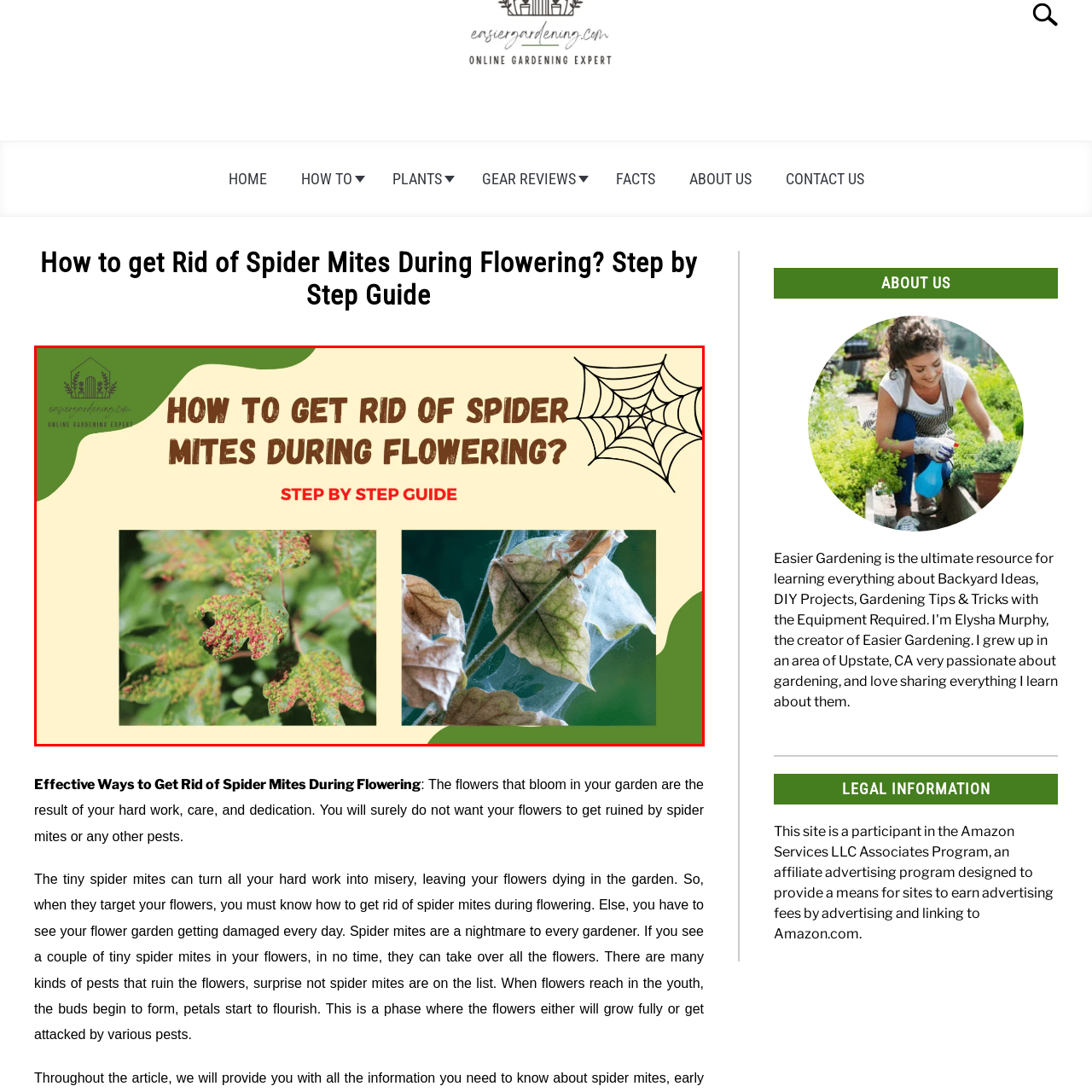Look closely at the image within the red bounding box, What is the purpose of the guide? Respond with a single word or short phrase.

To get rid of spider mites